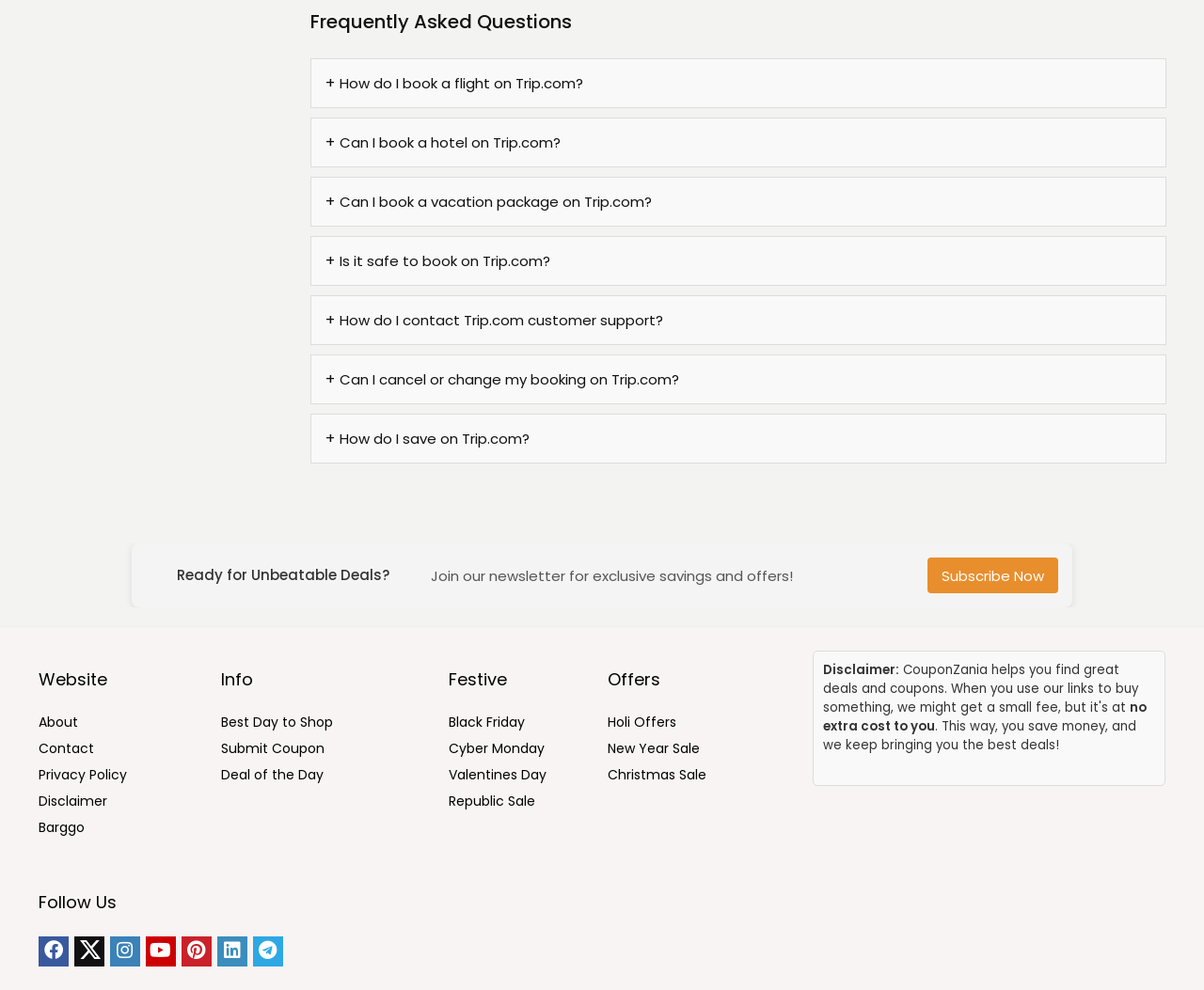Locate the bounding box coordinates of the element to click to perform the following action: 'Click on 'Subscribe Now' to join the newsletter'. The coordinates should be given as four float values between 0 and 1, in the form of [left, top, right, bottom].

[0.77, 0.563, 0.879, 0.599]